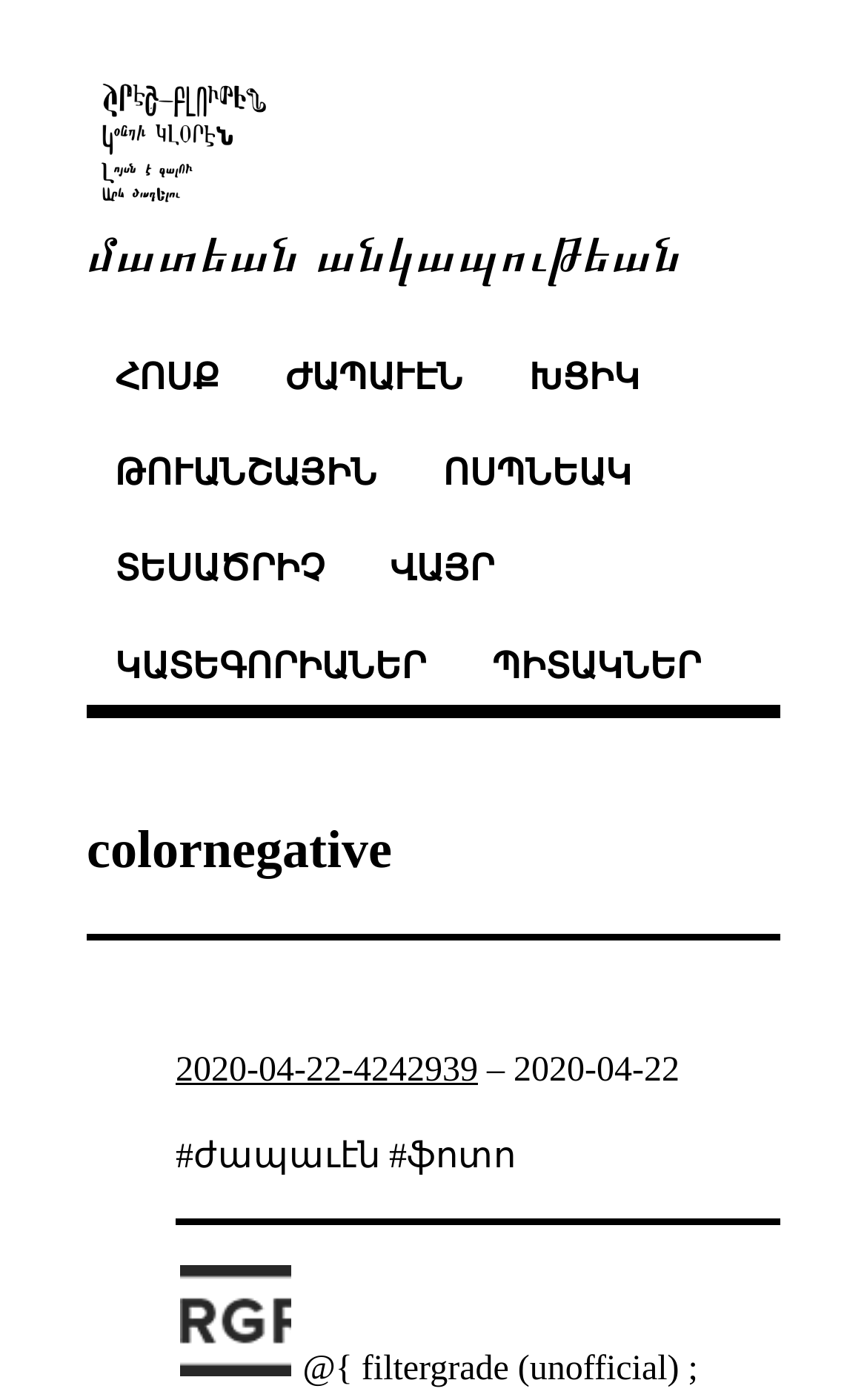Bounding box coordinates are specified in the format (top-left x, top-left y, bottom-right x, bottom-right y). All values are floating point numbers bounded between 0 and 1. Please provide the bounding box coordinate of the region this sentence describes: մատեան անկապութեան

[0.1, 0.152, 0.787, 0.206]